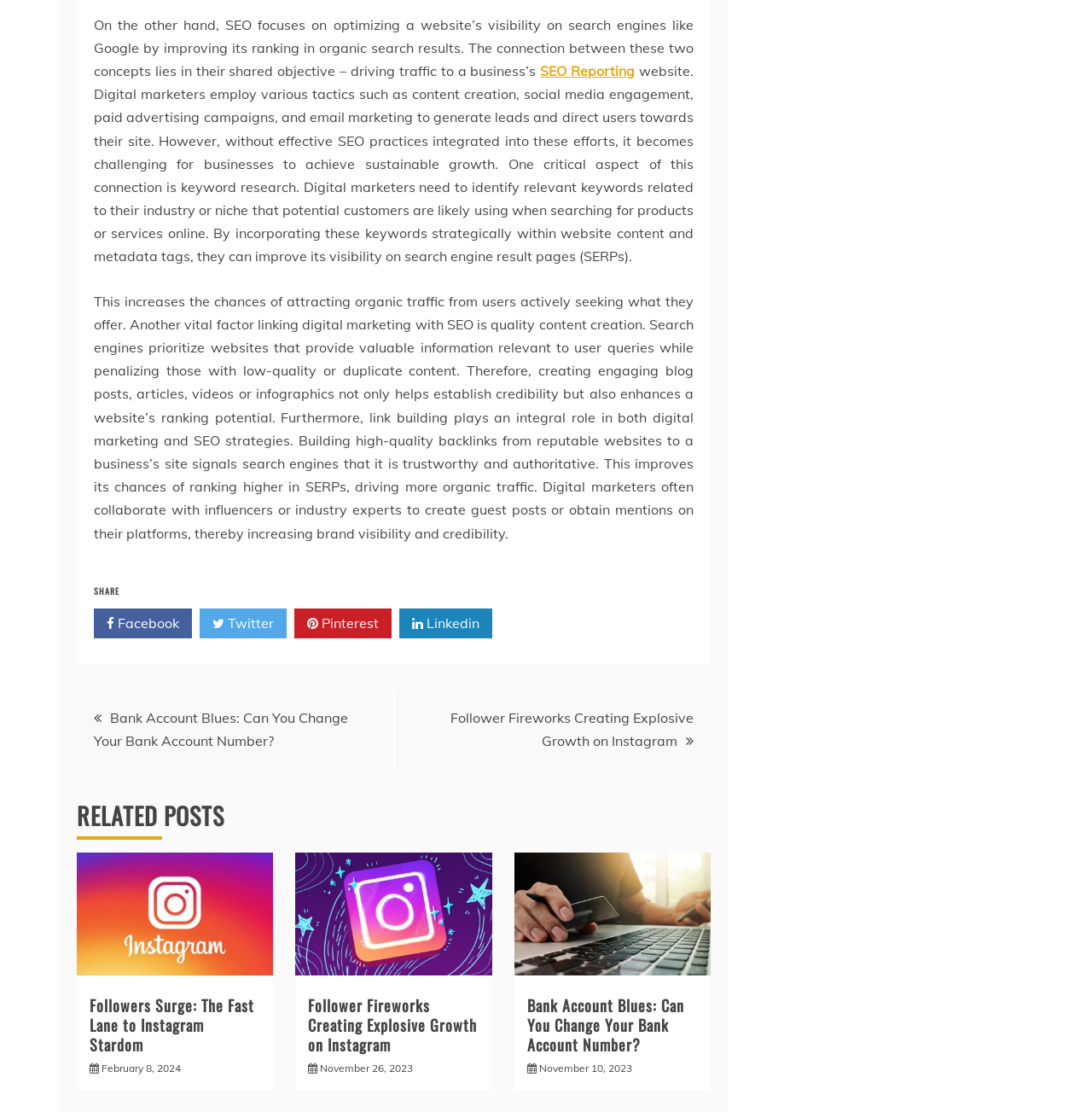Determine the bounding box coordinates of the section to be clicked to follow the instruction: "View 'Followers Surge: The Fast Lane to Instagram Stardom' post". The coordinates should be given as four float numbers between 0 and 1, formatted as [left, top, right, bottom].

[0.07, 0.865, 0.25, 0.881]